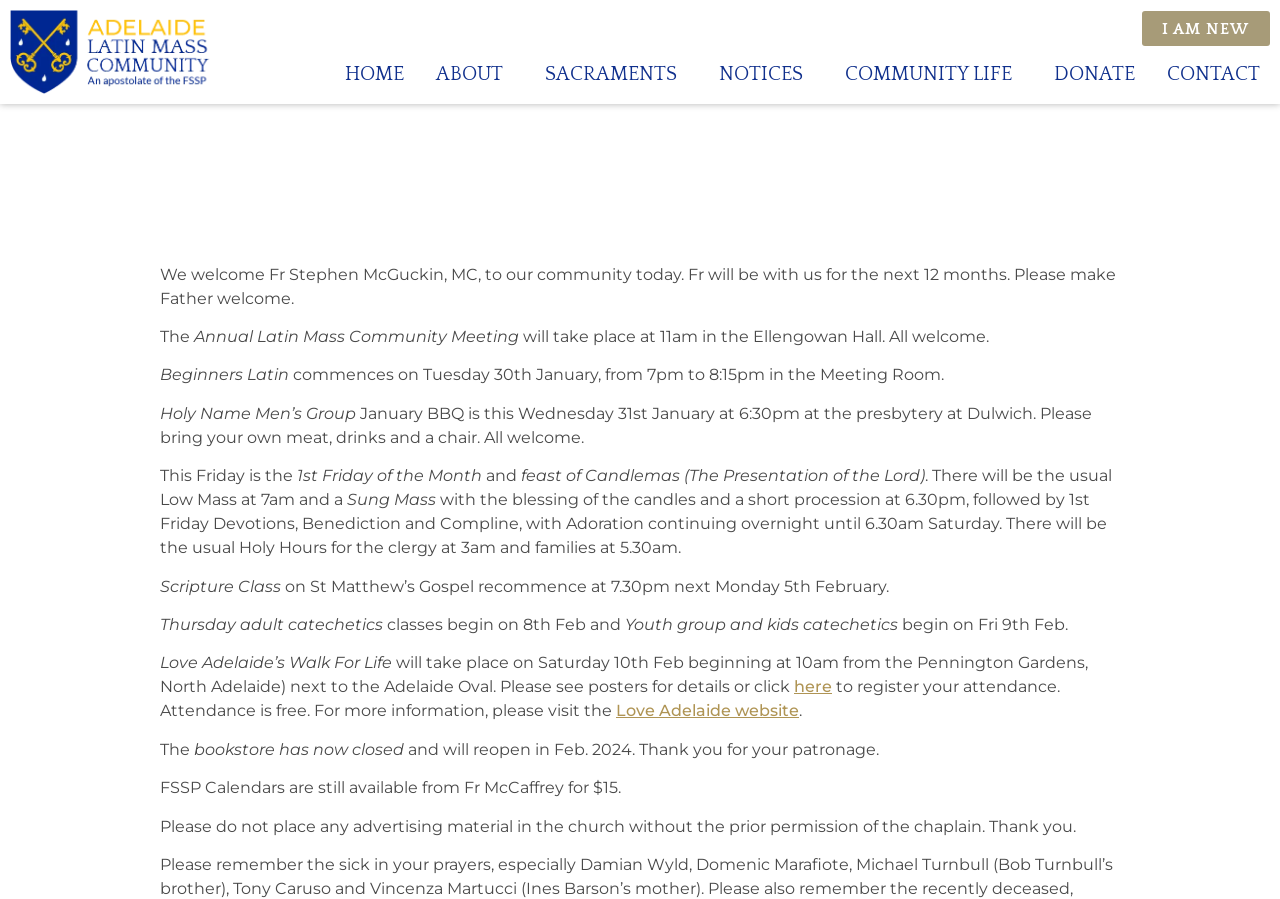Deliver a detailed narrative of the webpage's visual and textual elements.

The webpage is about the Adelaide Latin Mass Community, with a focus on weekly highlights and upcoming events. At the top, there is a navigation menu with links to "HOME", "ABOUT", "SACRAMENTS", "NOTICES", "COMMUNITY LIFE", "DONATE", and "CONTACT". Below the menu, there is a heading that reads "Weekly Highlights for 28 January 2024 – 3 February 2024".

The main content of the page is divided into several sections, each announcing a different event or activity. The first section welcomes Fr Stephen McGuckin, MC, to the community and invites everyone to make him feel welcome. It also announces the Annual Latin Mass Community Meeting, which will take place at 11 am in the Ellengowan Hall.

The next section announces the commencement of Beginners Latin classes on Tuesday, 30th January, and the Holy Name Men's Group January BBQ on Wednesday, 31st January. There is also a notice about the 1st Friday of the Month, which is the feast of Candlemas, and the corresponding Mass and devotional activities.

Further down, there are announcements about the Scripture Class, Thursday adult catechetics, Youth group and kids catechetics, and Love Adelaide's Walk For Life event. There is also a notice about the bookstore, which has closed and will reopen in February 2024.

Throughout the page, there are several links to external websites, including the Love Adelaide website, and a link to register for the Walk For Life event. Additionally, there is a button that reads "I AM NEW" at the top right corner of the page.